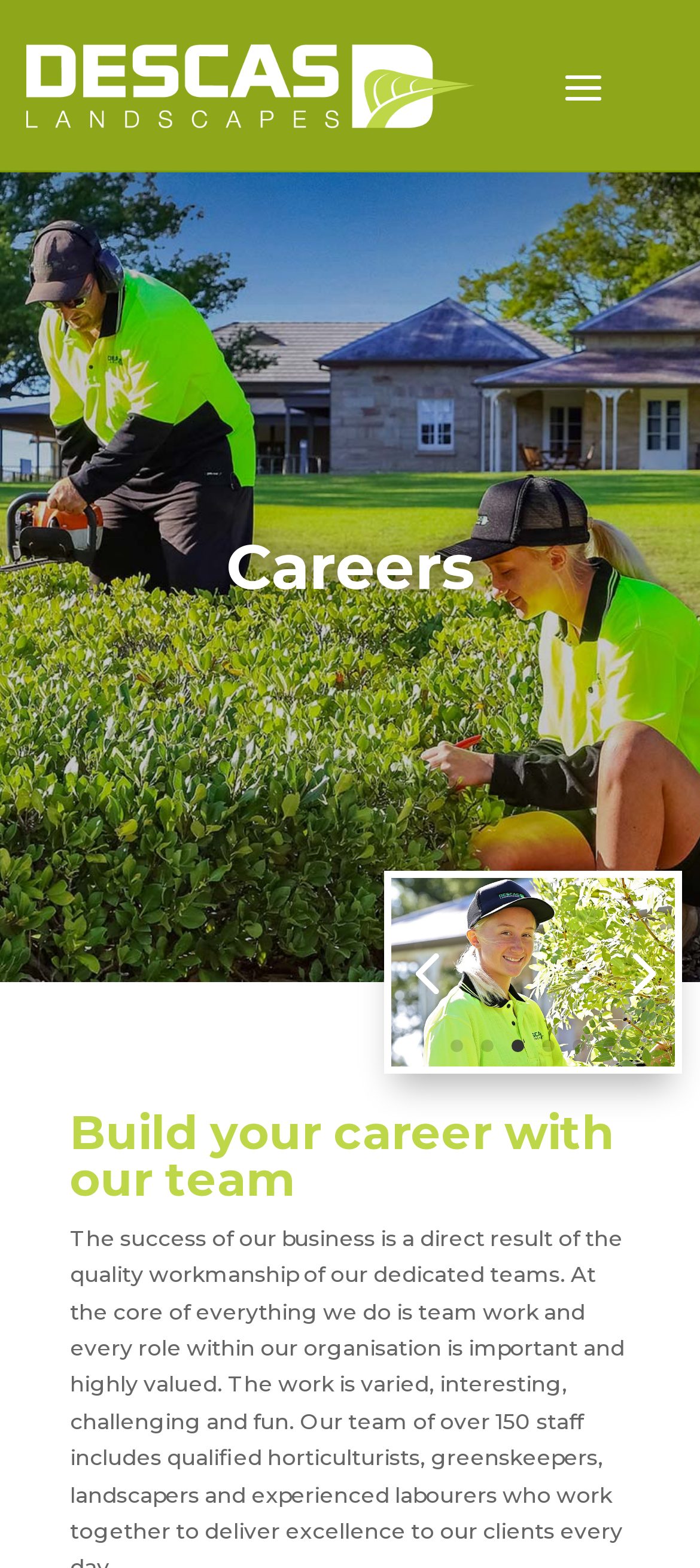Provide your answer in one word or a succinct phrase for the question: 
What is the company name?

Descas Landscapes